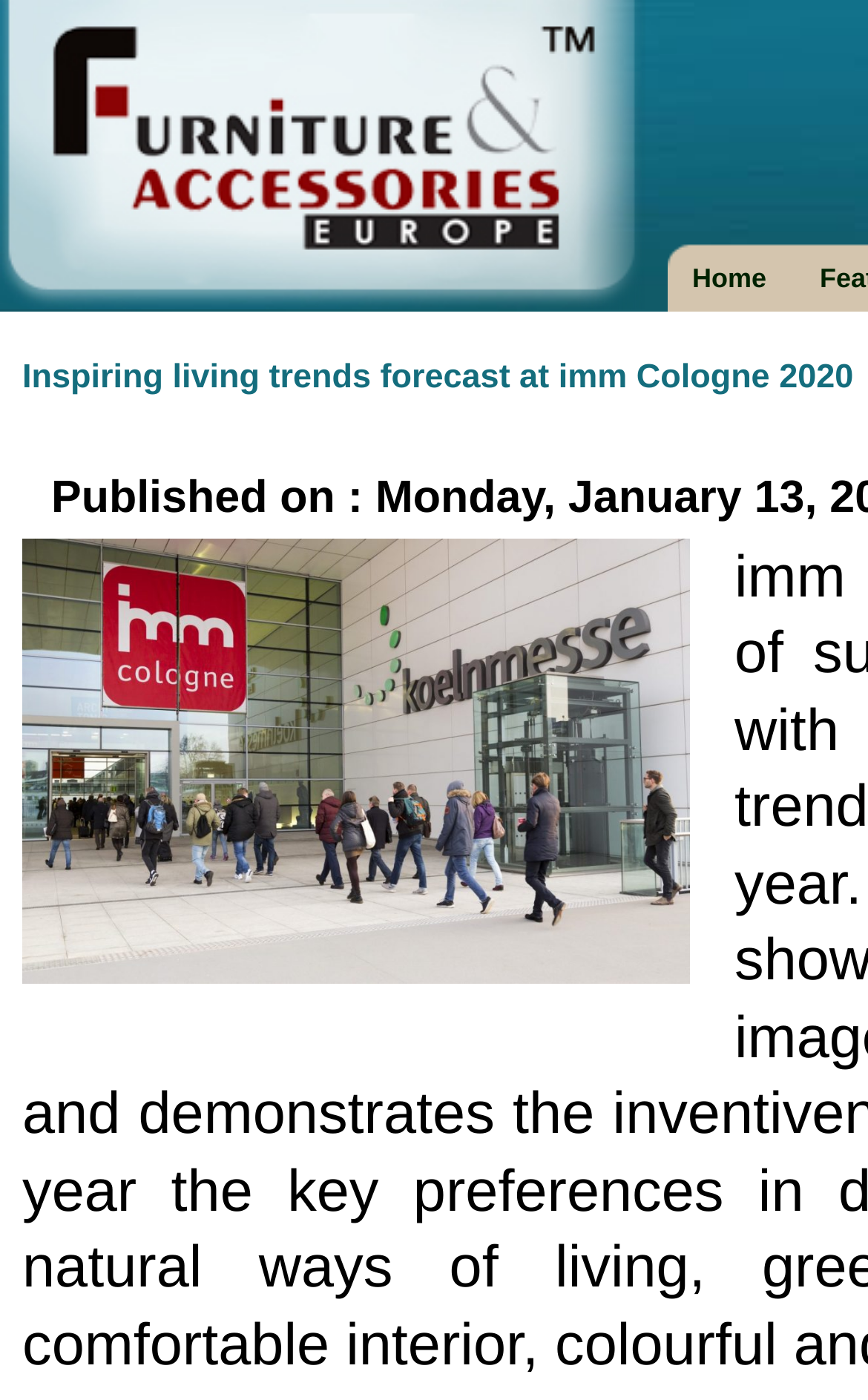Determine the main heading of the webpage and generate its text.

Inspiring living trends forecast at imm Cologne 2020